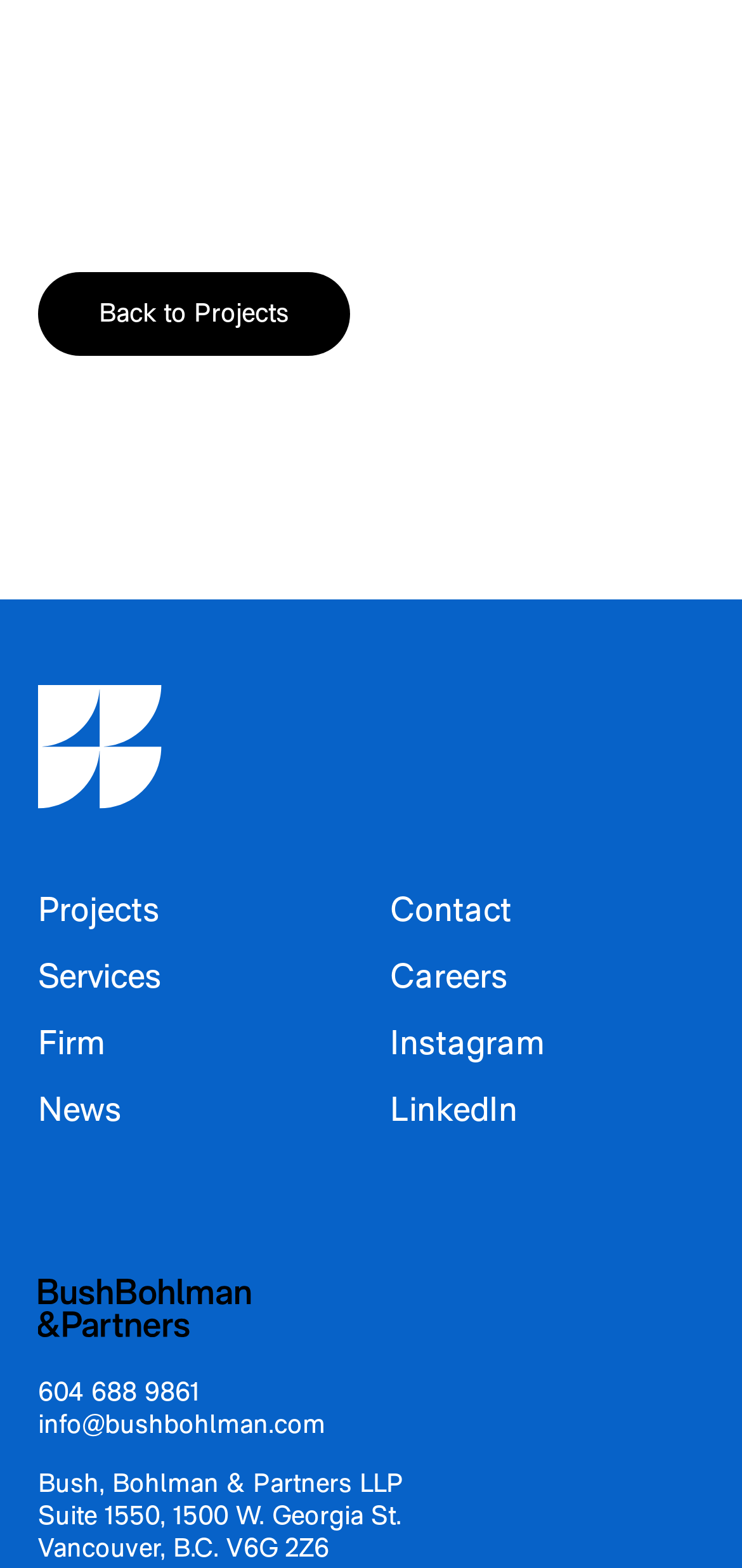Identify the bounding box coordinates necessary to click and complete the given instruction: "visit instagram".

[0.526, 0.646, 0.733, 0.688]